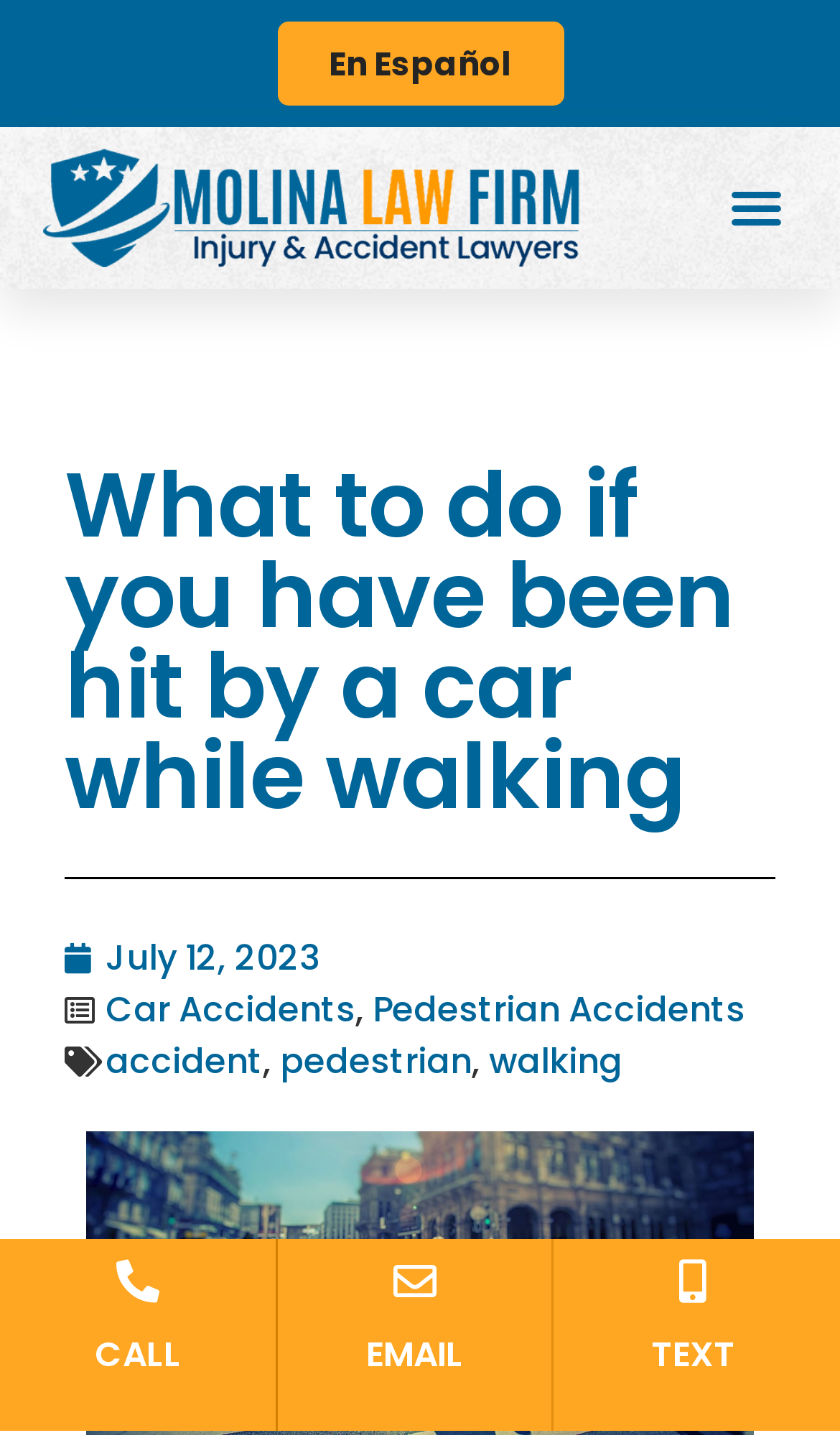Locate the bounding box coordinates of the element's region that should be clicked to carry out the following instruction: "Read the 'What to do if you have been hit by a car while walking' heading". The coordinates need to be four float numbers between 0 and 1, i.e., [left, top, right, bottom].

[0.077, 0.321, 0.923, 0.572]